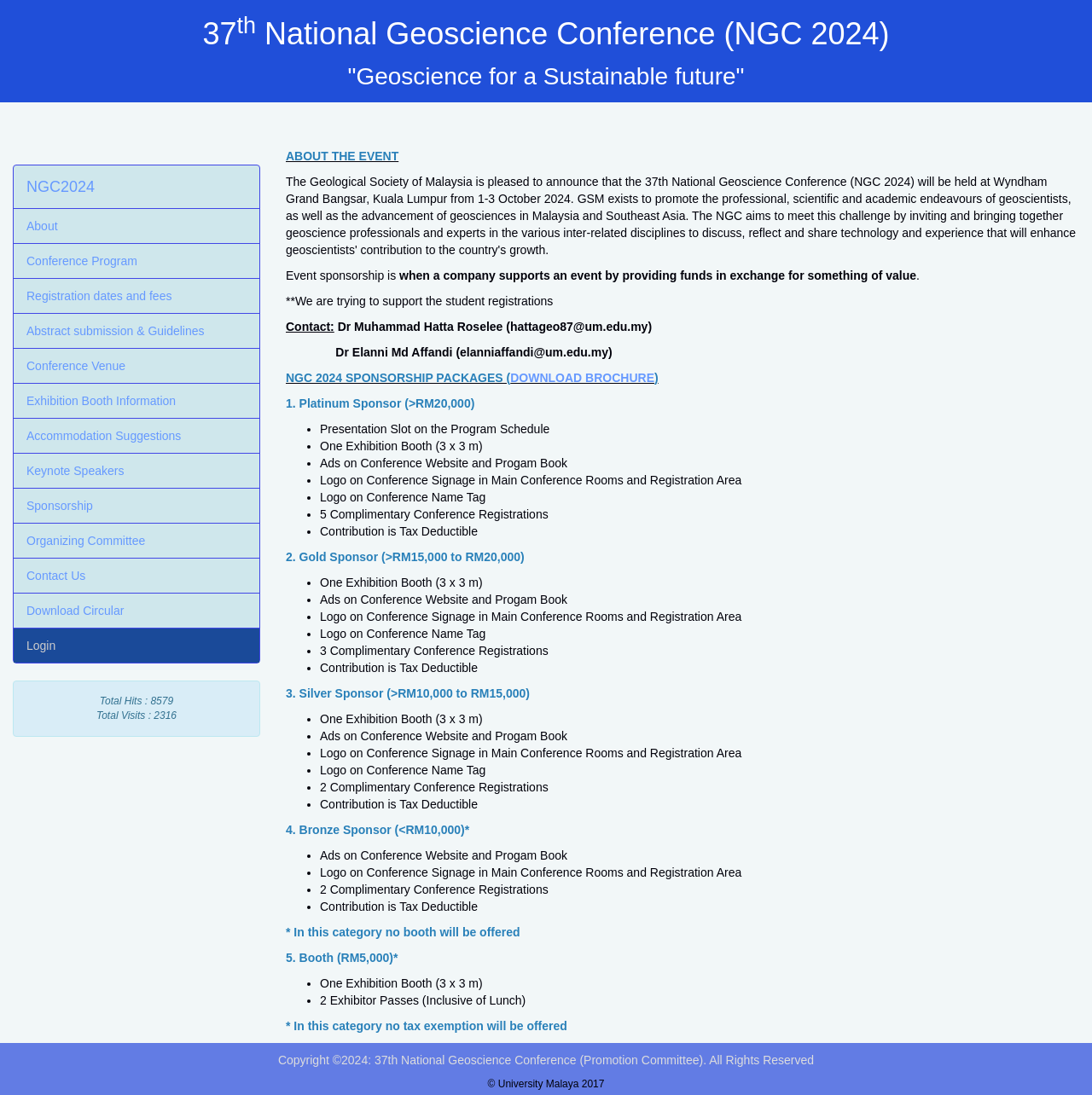Determine the bounding box coordinates of the area to click in order to meet this instruction: "Click on the 'Download Circular' link".

[0.012, 0.542, 0.238, 0.573]